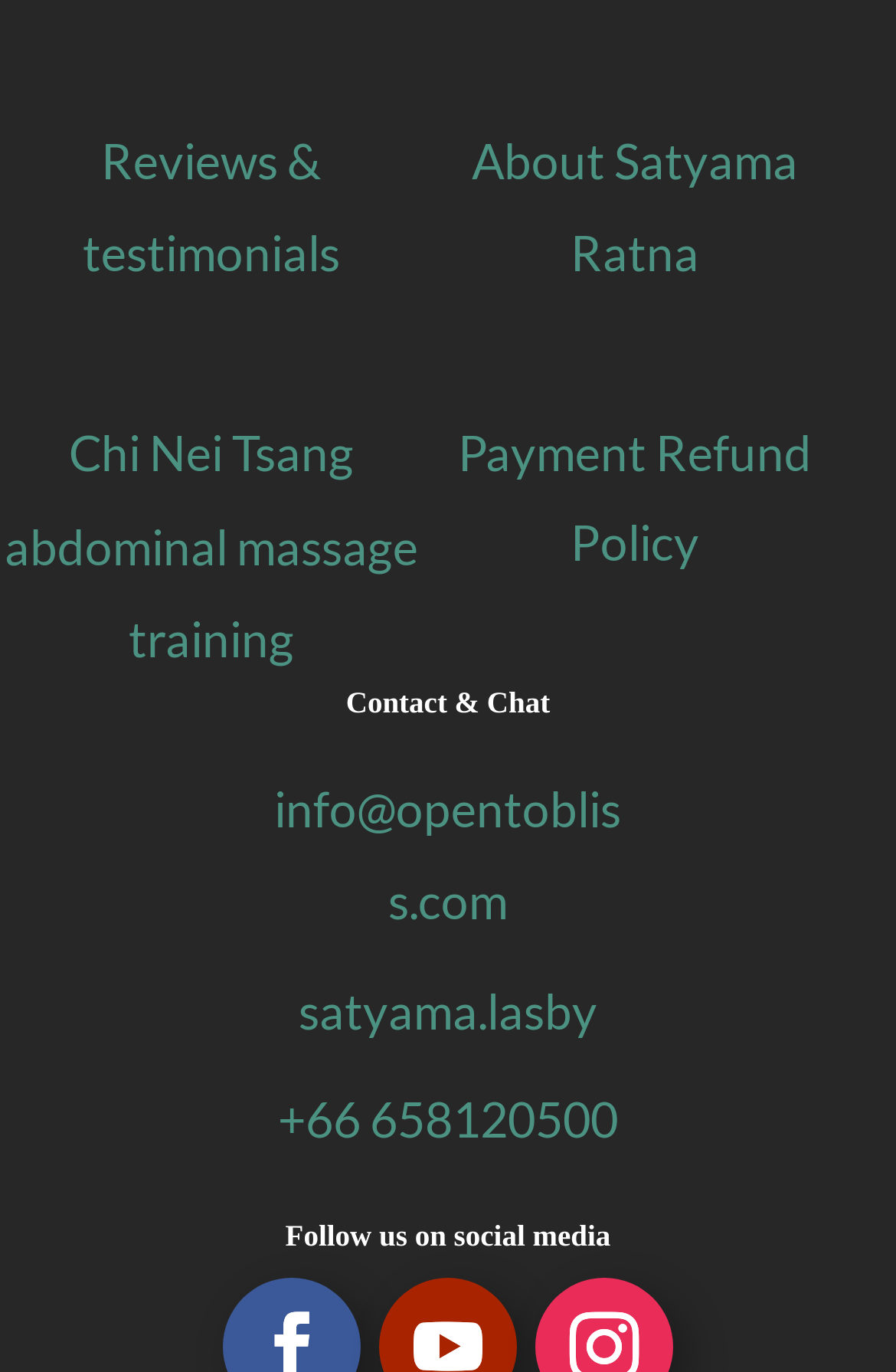Given the following UI element description: "+66 658120500", find the bounding box coordinates in the webpage screenshot.

[0.31, 0.795, 0.69, 0.837]